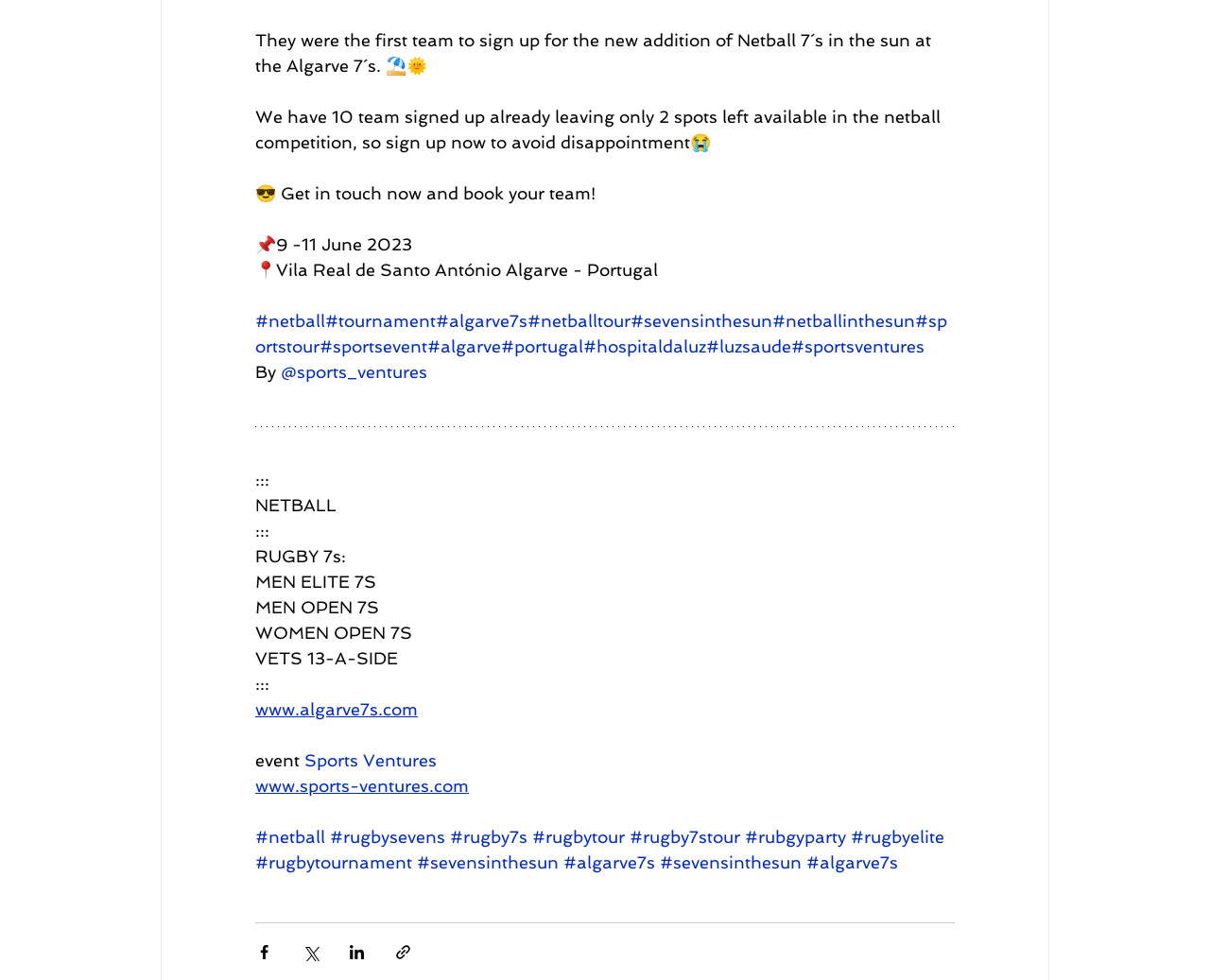Please find the bounding box coordinates in the format (top-left x, top-left y, bottom-right x, bottom-right y) for the given element description. Ensure the coordinates are floating point numbers between 0 and 1. Description: @sports_ventures

[0.232, 0.37, 0.353, 0.39]